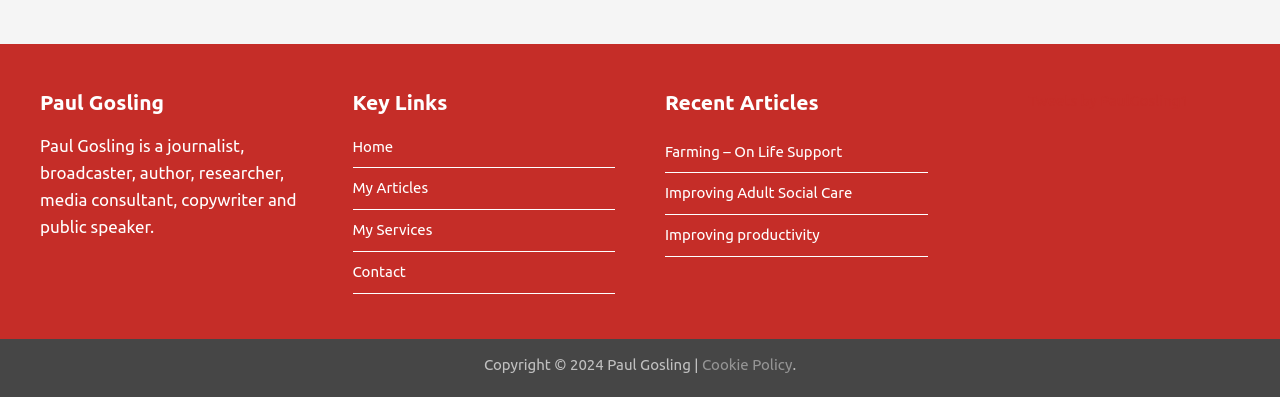Please answer the following question as detailed as possible based on the image: 
What is the title of the first recent article?

The title of the first recent article can be found in the 'Footer Widget 3' section, where it is listed as 'Farming – On Life Support'.